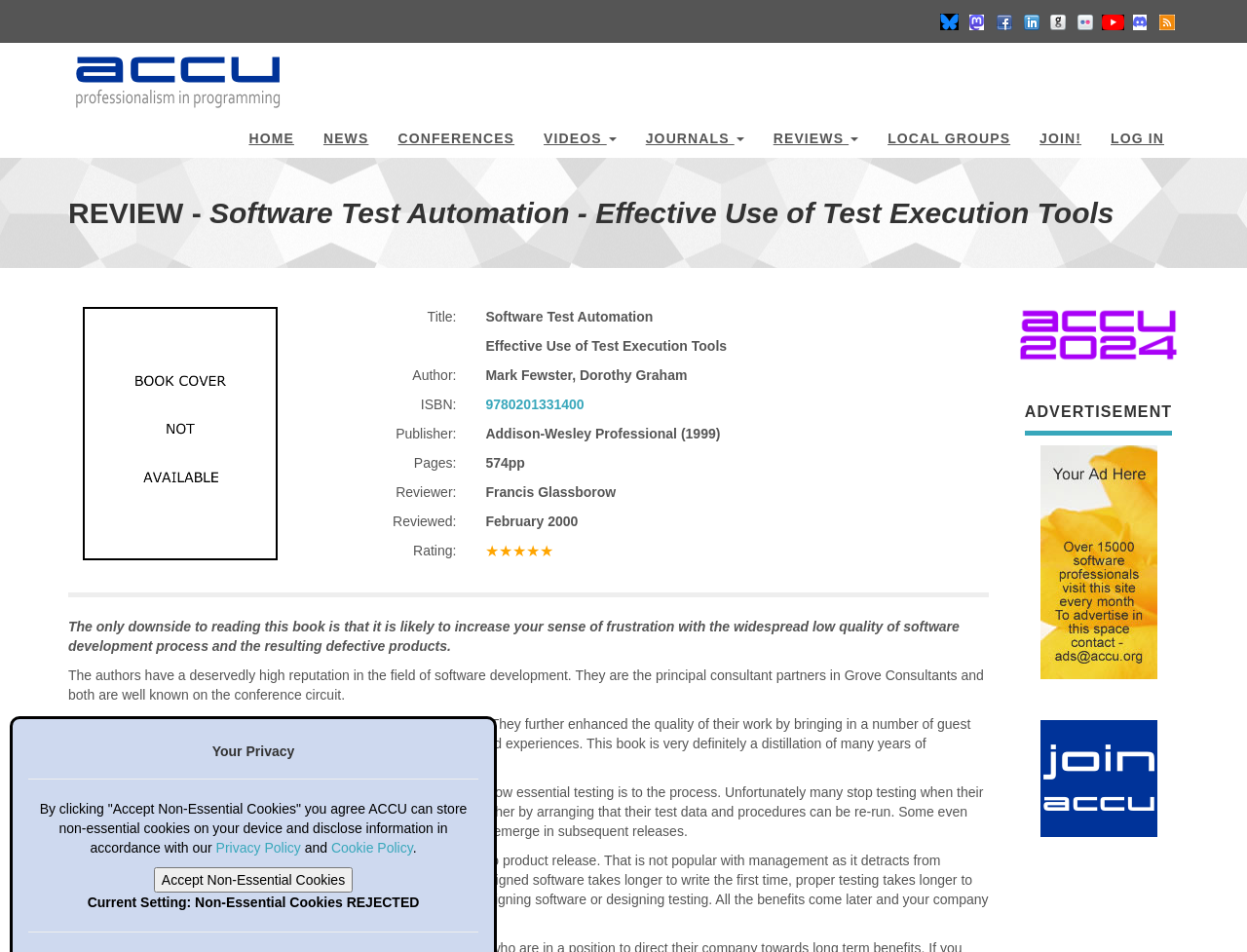Locate the bounding box coordinates of the element's region that should be clicked to carry out the following instruction: "Click the 'VIDEOS' button". The coordinates need to be four float numbers between 0 and 1, i.e., [left, top, right, bottom].

[0.424, 0.12, 0.506, 0.166]